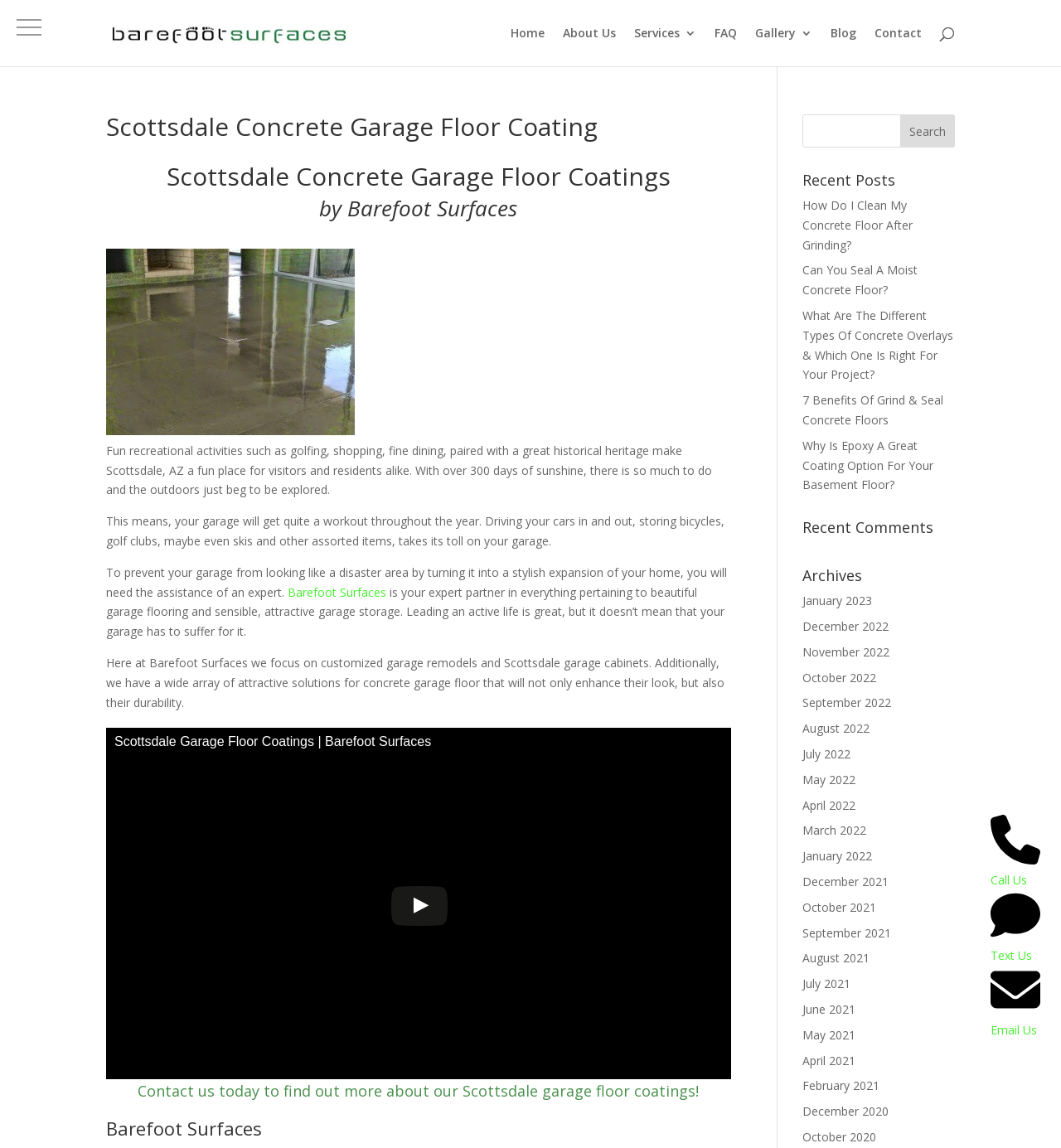Determine the bounding box coordinates for the element that should be clicked to follow this instruction: "Read the recent post 'How Do I Clean My Concrete Floor After Grinding?'". The coordinates should be given as four float numbers between 0 and 1, in the format [left, top, right, bottom].

[0.756, 0.172, 0.86, 0.22]